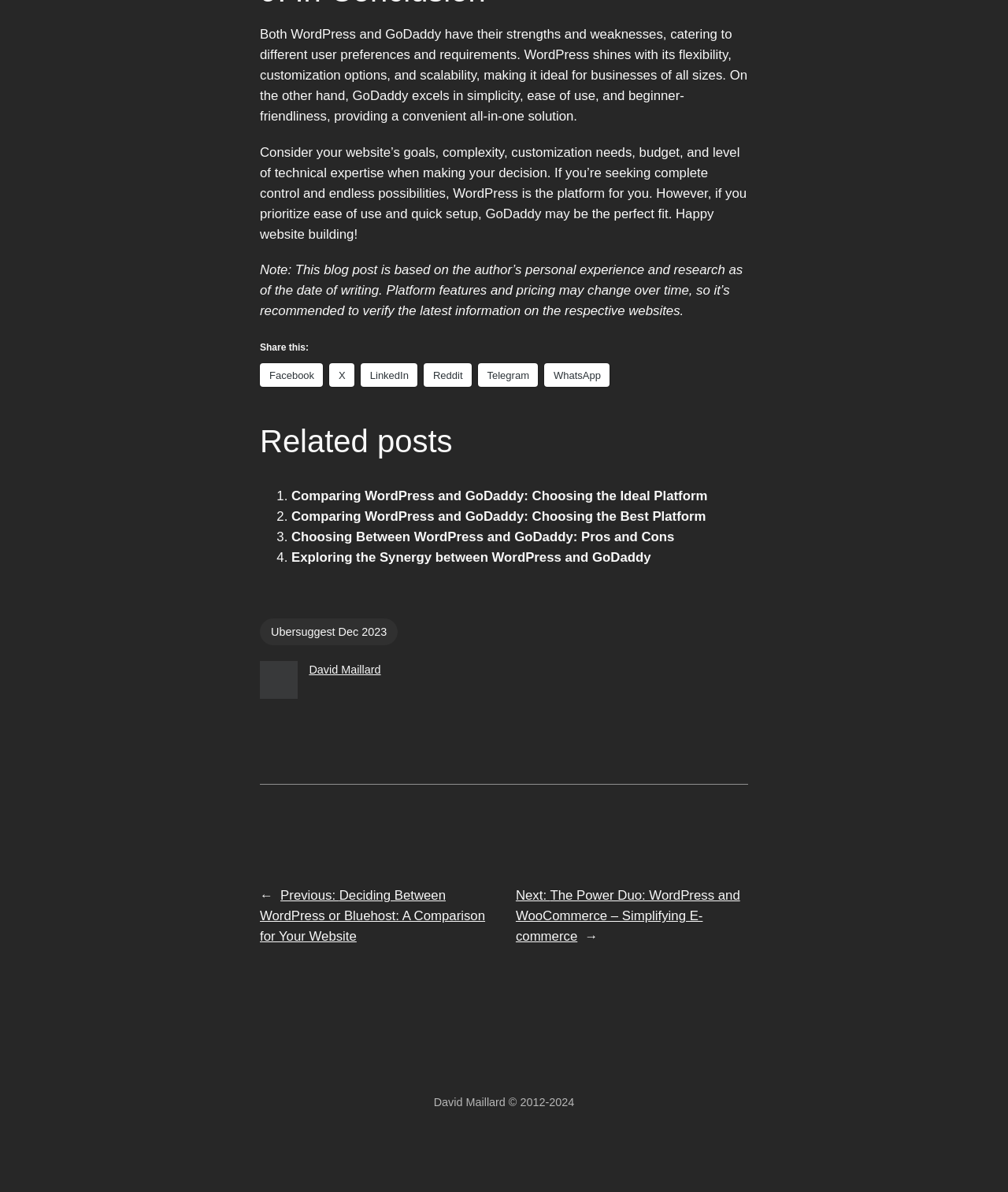What is the purpose of the 'Share this:' section?
Refer to the image and give a detailed answer to the query.

The 'Share this:' section, indicated by element [502], contains links to various social media platforms such as Facebook, LinkedIn, and Reddit, suggesting that its purpose is to allow users to share the blog post on these platforms.